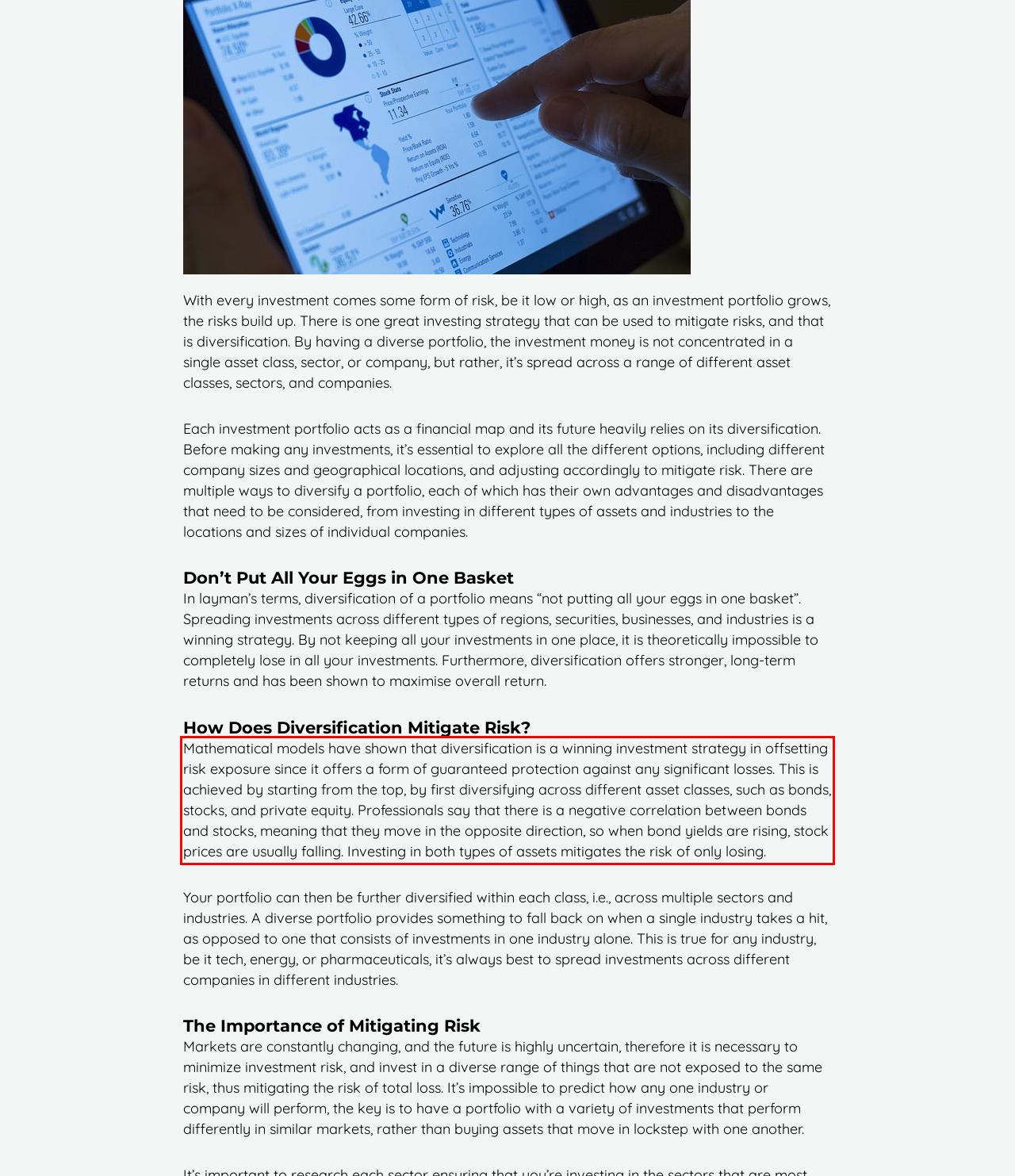You are provided with a screenshot of a webpage that includes a UI element enclosed in a red rectangle. Extract the text content inside this red rectangle.

Mathematical models have shown that diversification is a winning investment strategy in offsetting risk exposure since it offers a form of guaranteed protection against any significant losses. This is achieved by starting from the top, by first diversifying across different asset classes, such as bonds, stocks, and private equity. Professionals say that there is a negative correlation between bonds and stocks, meaning that they move in the opposite direction, so when bond yields are rising, stock prices are usually falling. Investing in both types of assets mitigates the risk of only losing.